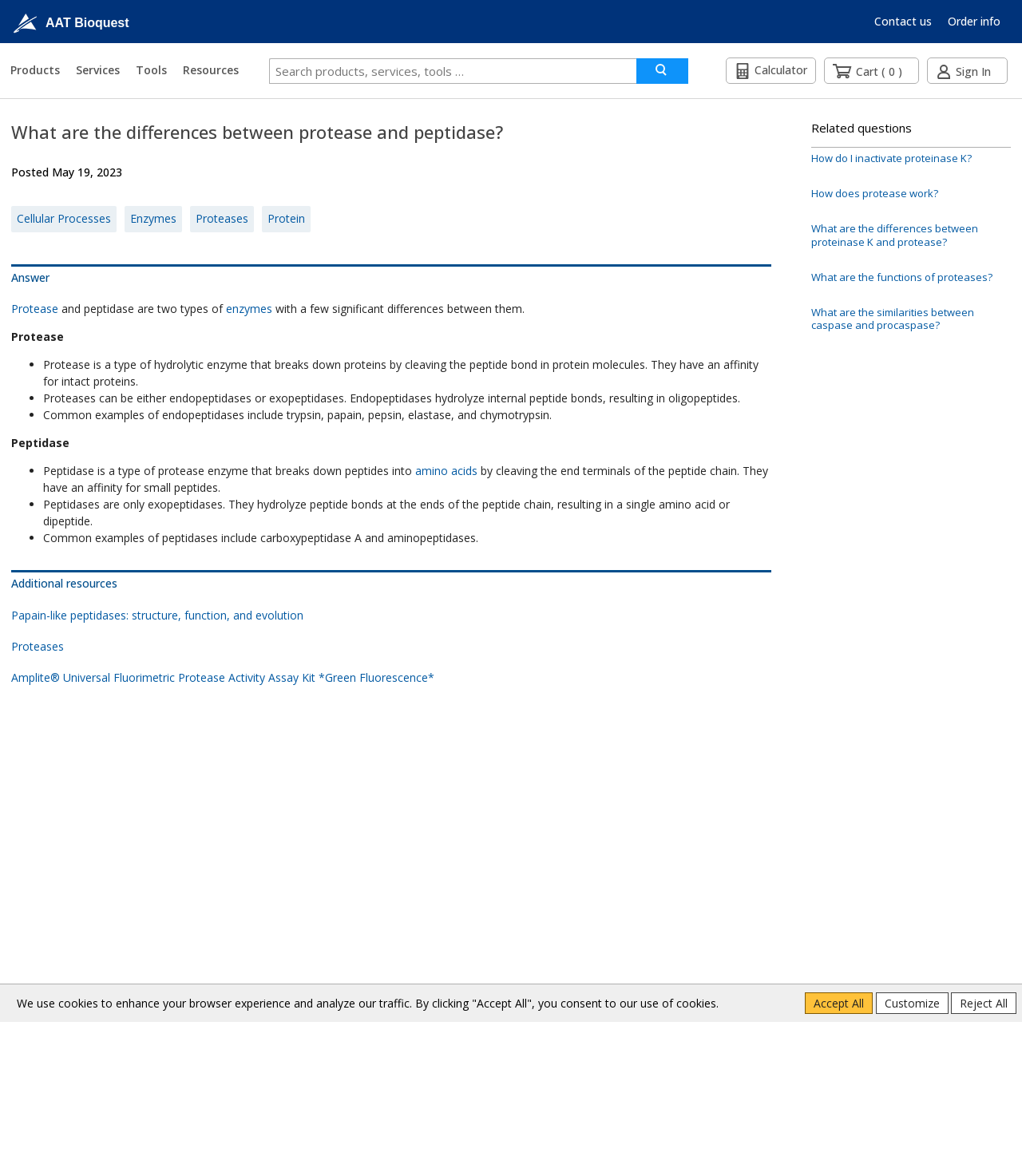Please mark the clickable region by giving the bounding box coordinates needed to complete this instruction: "Read about Papain-like peptidases: structure, function, and evolution".

[0.011, 0.516, 0.297, 0.529]